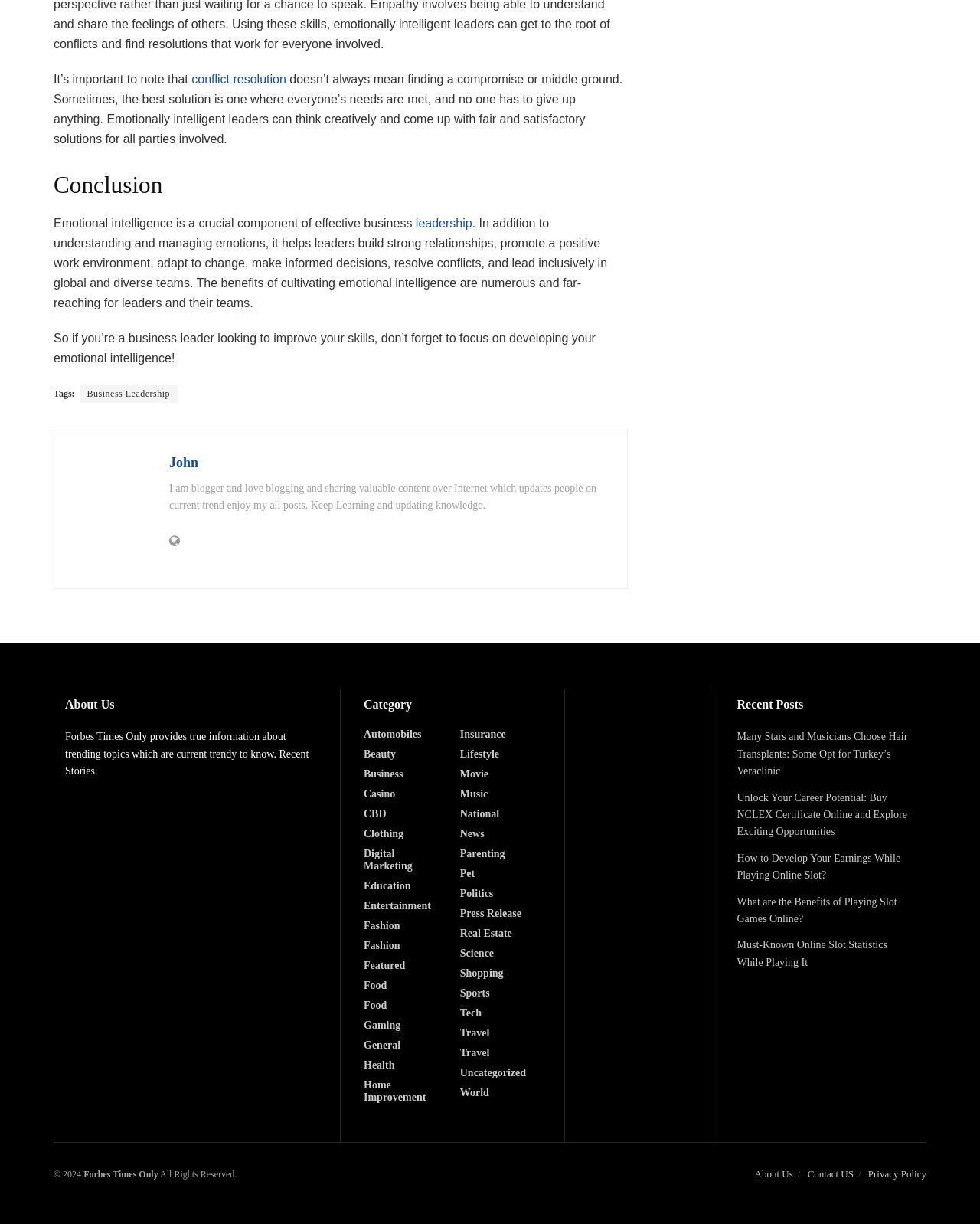Highlight the bounding box coordinates of the region I should click on to meet the following instruction: "View the 'Special Offer'".

None